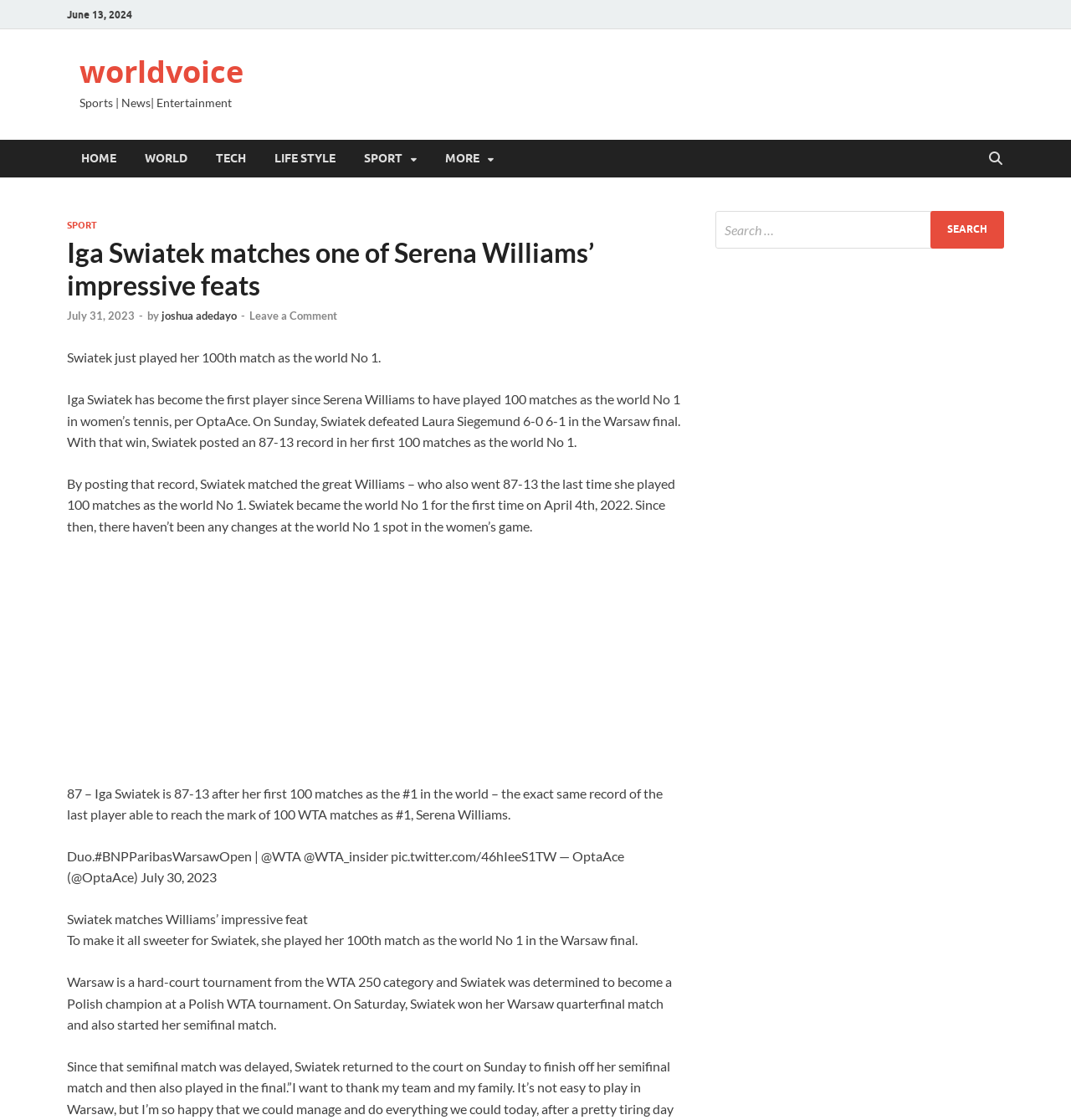What is the date of the article?
Examine the image and give a concise answer in one word or a short phrase.

July 31, 2023